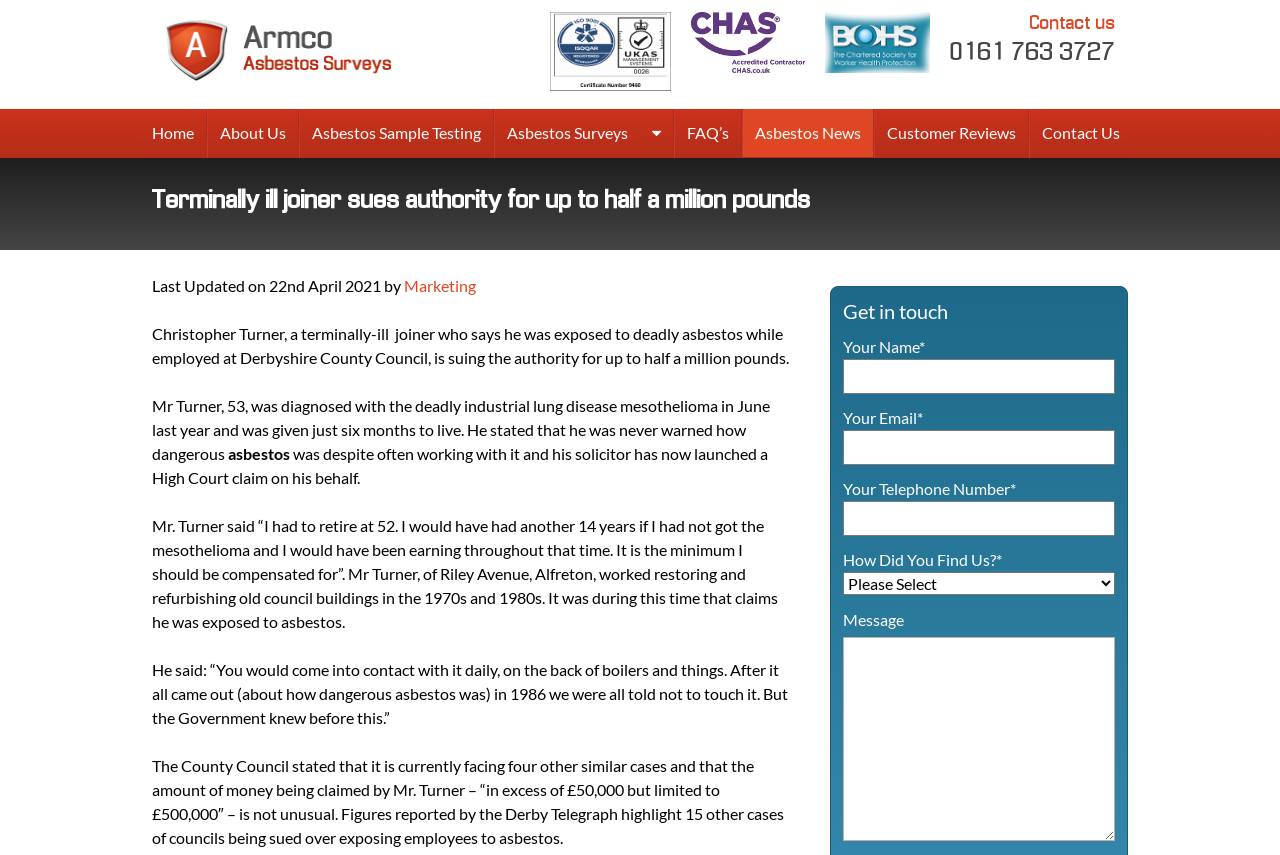Bounding box coordinates are specified in the format (top-left x, top-left y, bottom-right x, bottom-right y). All values are floating point numbers bounded between 0 and 1. Please provide the bounding box coordinate of the region this sentence describes: parent_node: Your Telephone Number* name="cf_field_4"

[0.659, 0.586, 0.871, 0.627]